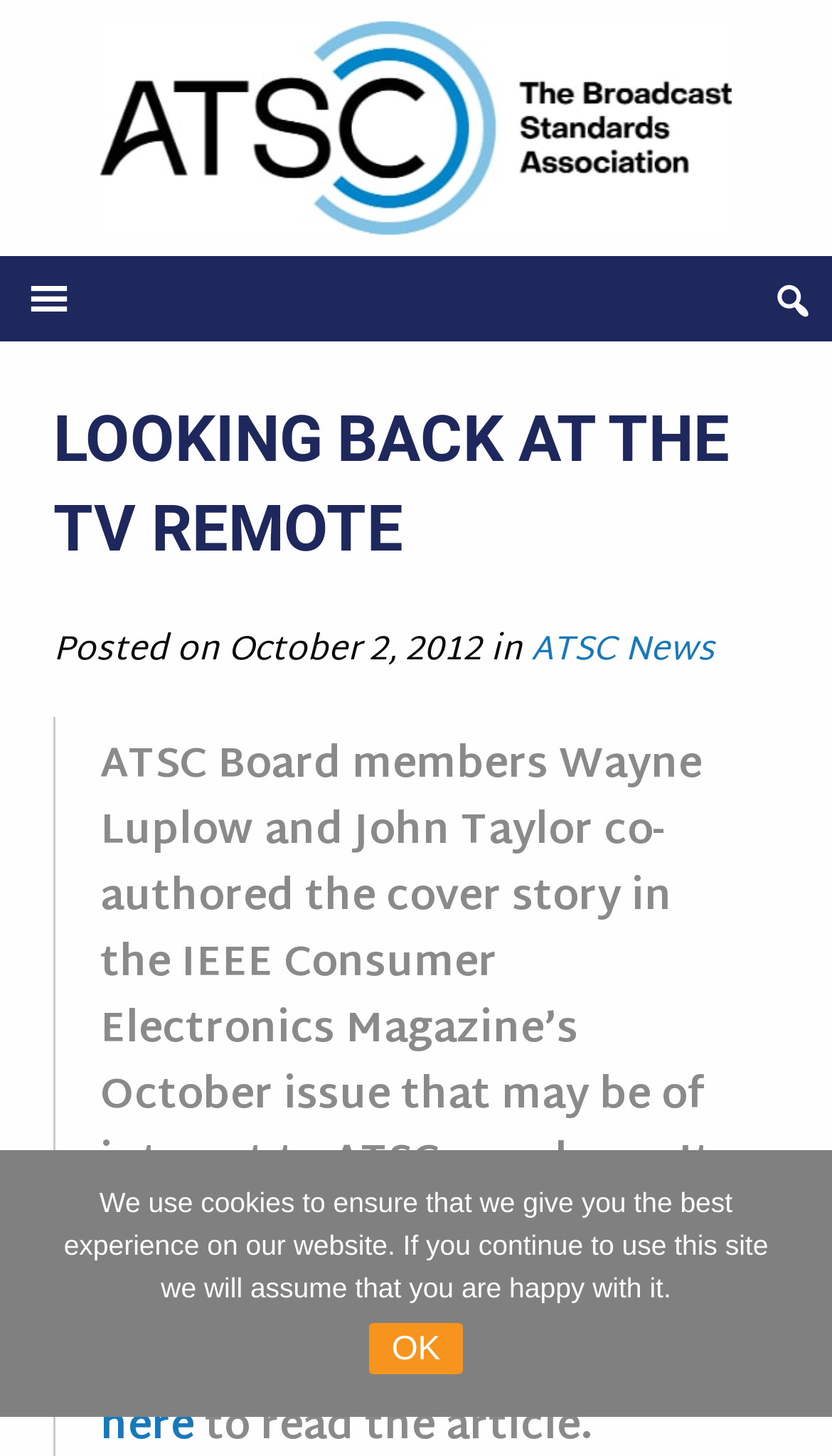What can be assumed if the user continues to use the website?
Using the image as a reference, answer the question in detail.

If the user continues to use the website, it can be assumed that they are happy with it, as stated in the cookie notice 'We use cookies to ensure that we give you the best experience on our website. If you continue to use this site we will assume that you are happy with it.'